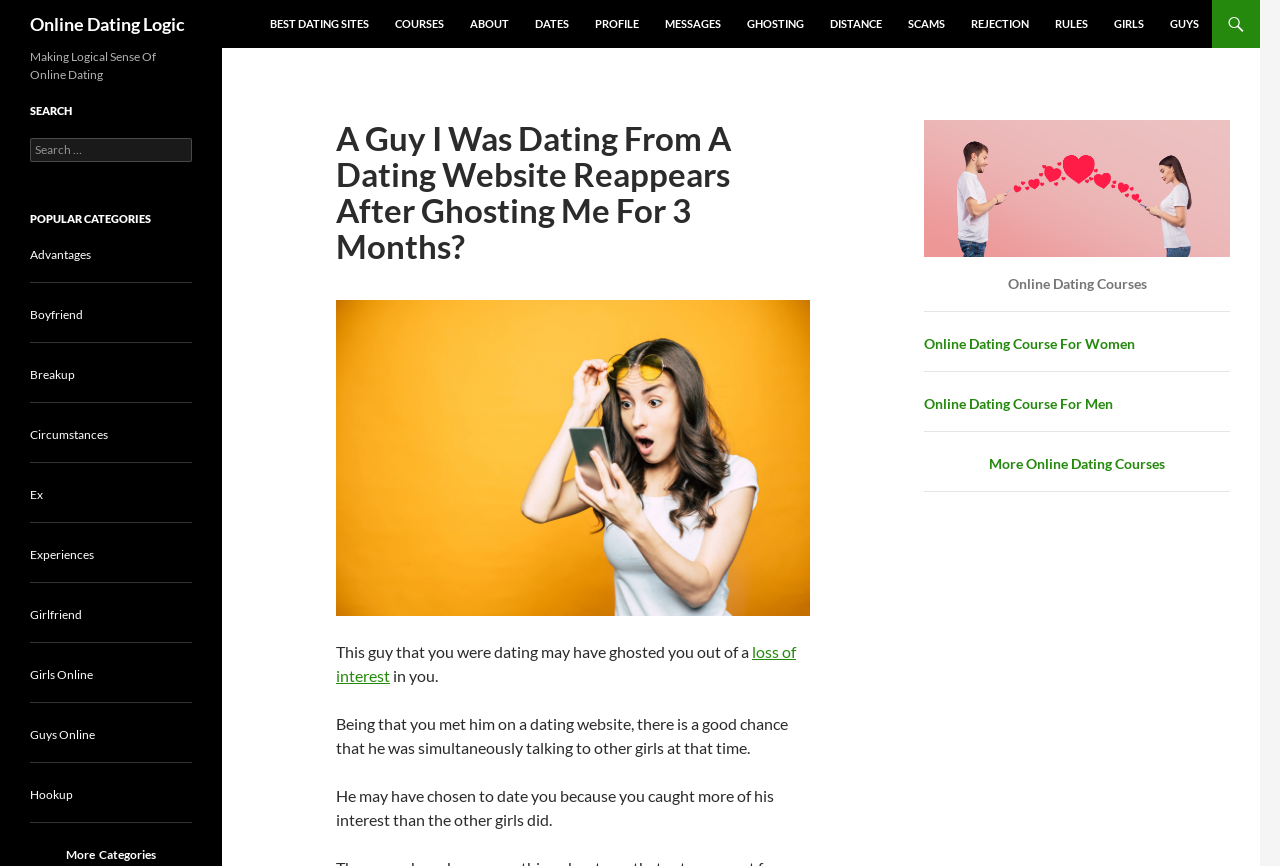What type of courses are offered on the website?
Look at the image and respond with a single word or a short phrase.

Online dating courses